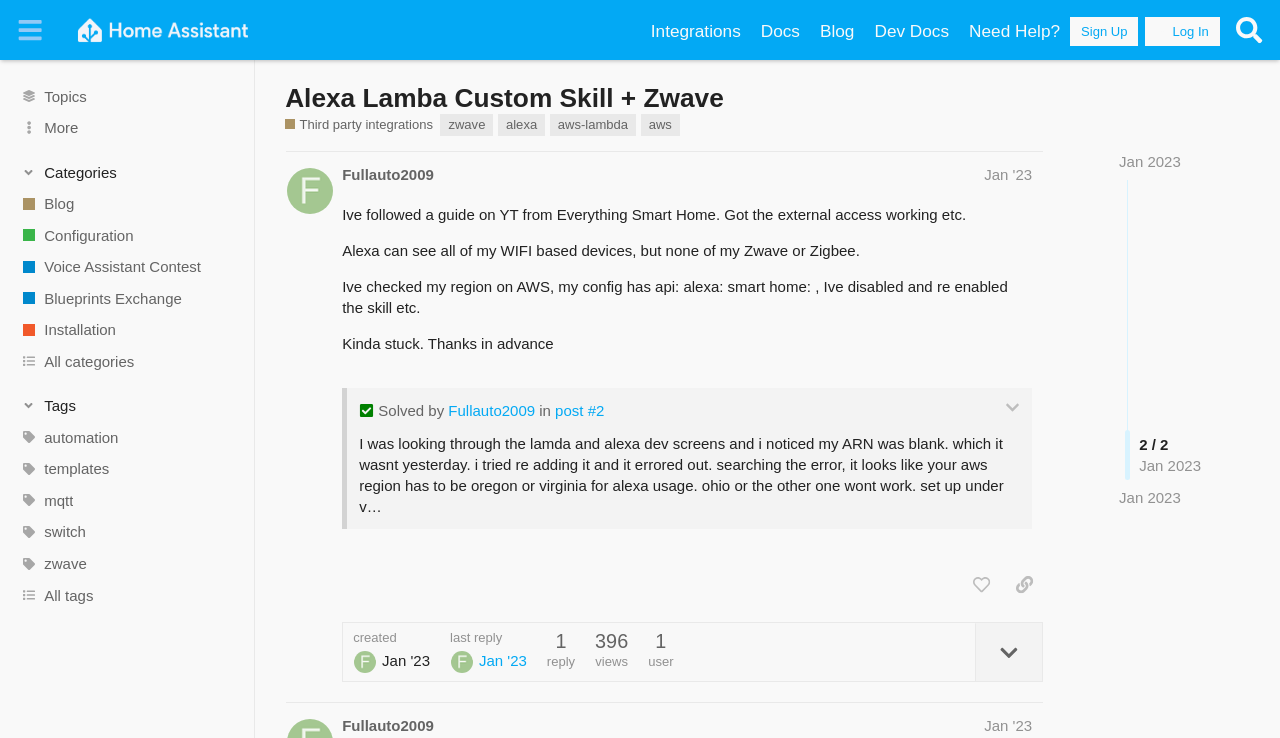Please provide a comprehensive response to the question below by analyzing the image: 
What is the topic of this discussion?

The topic of this discussion is 'Alexa Lambda Custom Skill + Zwave' which is indicated by the heading element on the webpage.